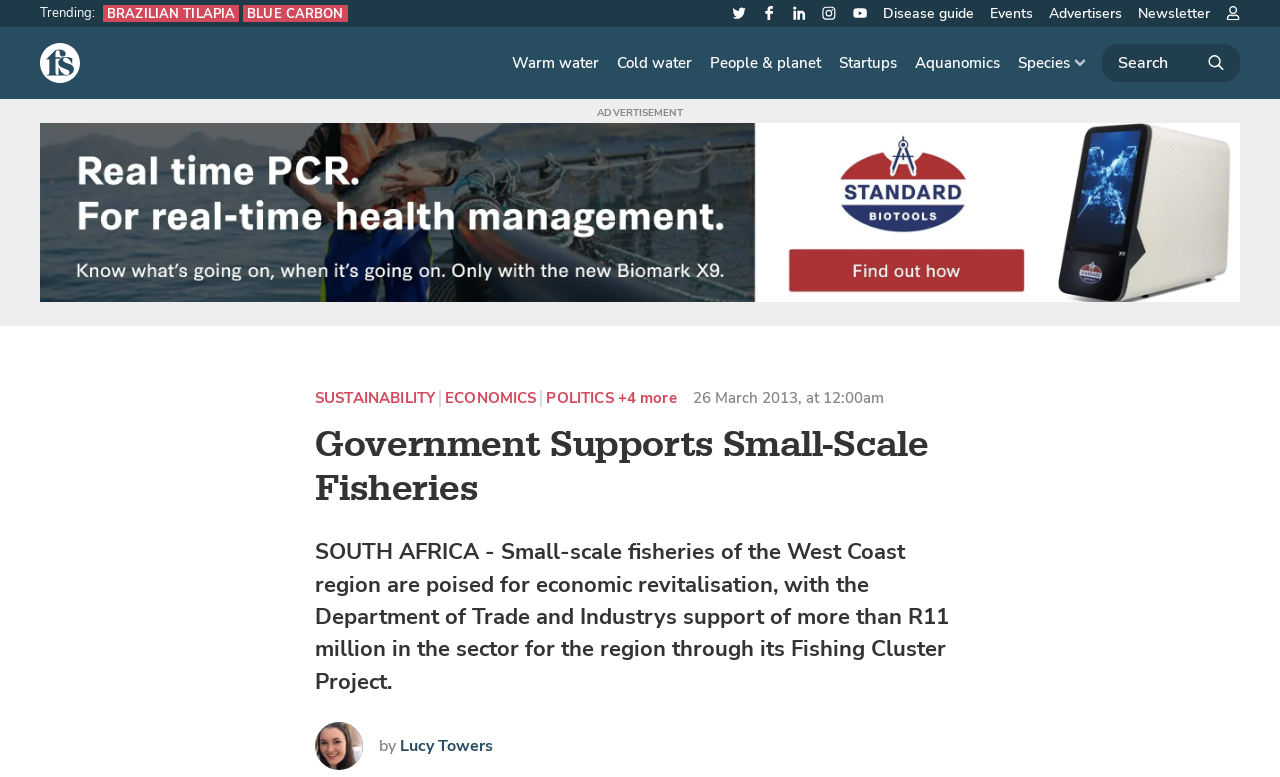Identify the bounding box coordinates of the region that should be clicked to execute the following instruction: "Visit the Twitter page".

[0.569, 0.006, 0.586, 0.029]